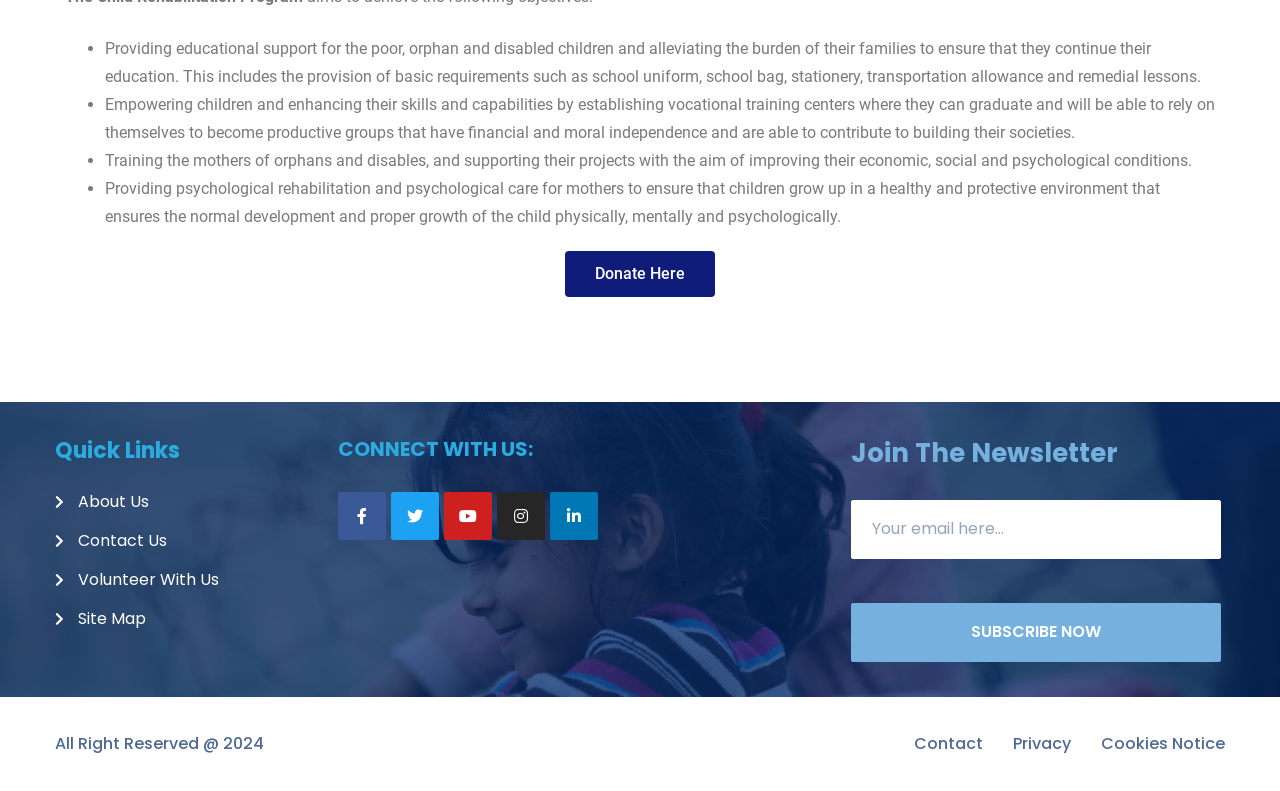What is the main goal of this organization?
Look at the screenshot and give a one-word or phrase answer.

Supporting poor, orphan, and disabled children